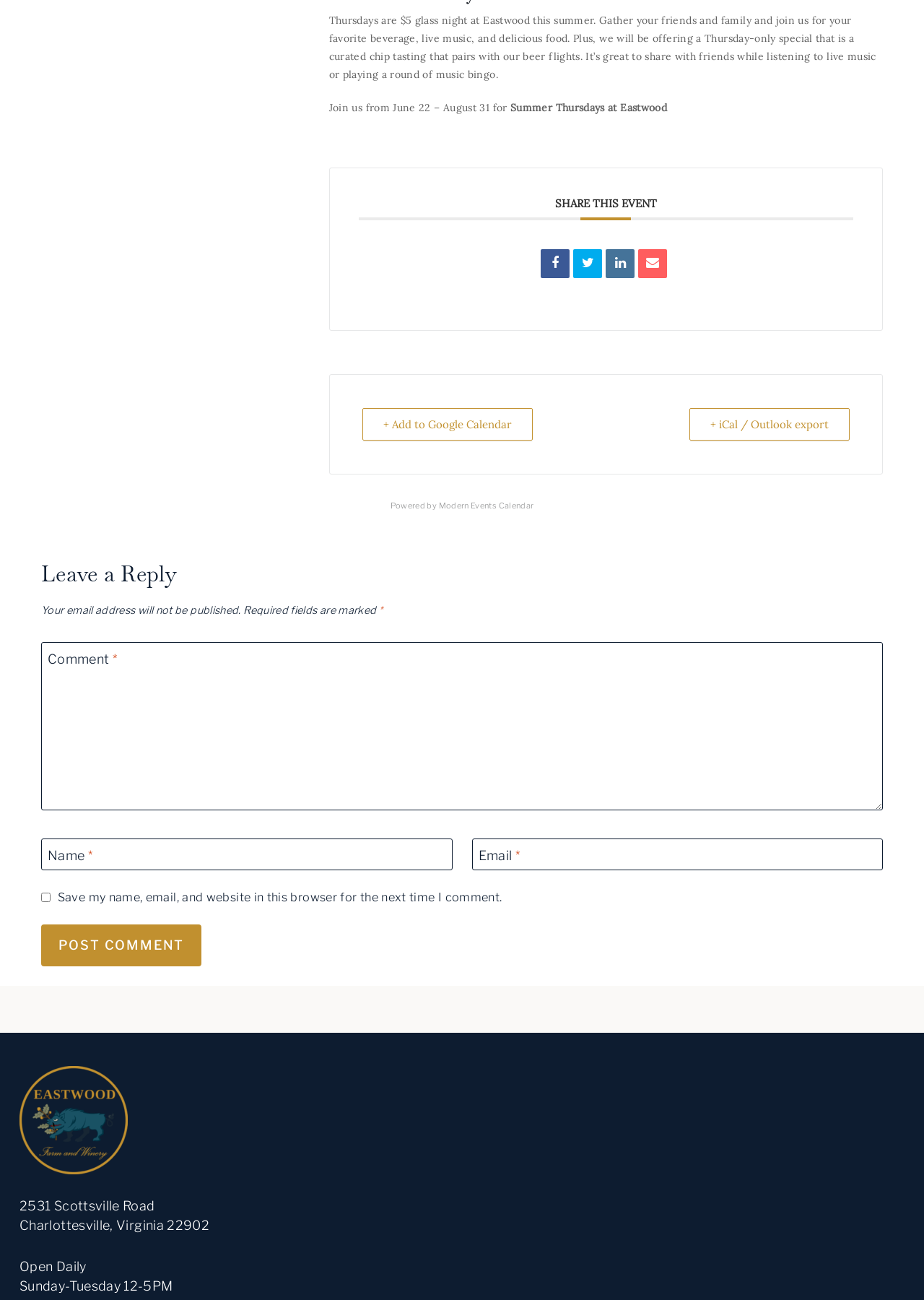Give a short answer using one word or phrase for the question:
What is the purpose of the 'SHARE THIS EVENT' section?

To share the event